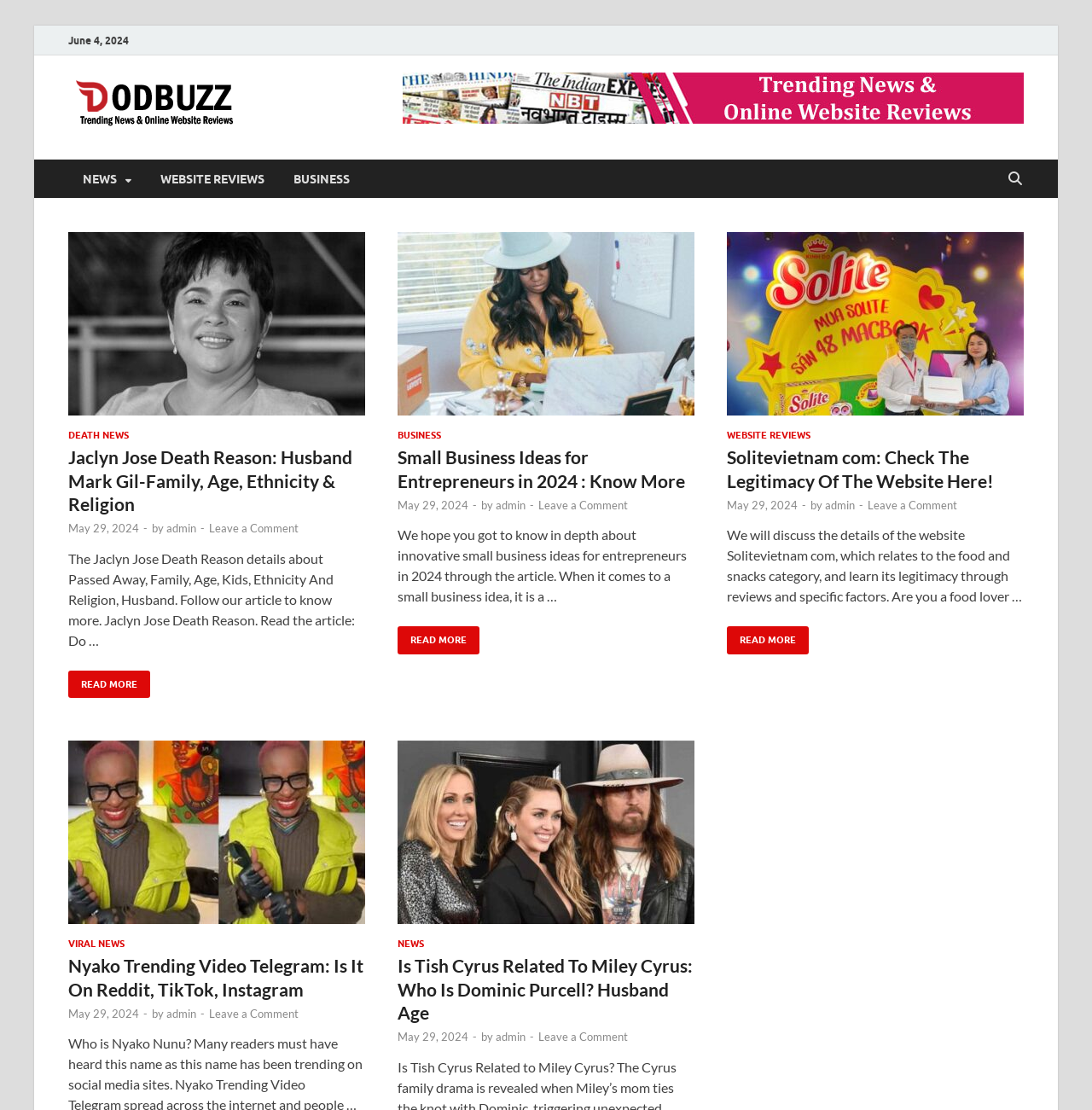Please identify the bounding box coordinates of the clickable element to fulfill the following instruction: "Read the article about Jaclyn Jose Death Reason". The coordinates should be four float numbers between 0 and 1, i.e., [left, top, right, bottom].

[0.062, 0.209, 0.334, 0.387]